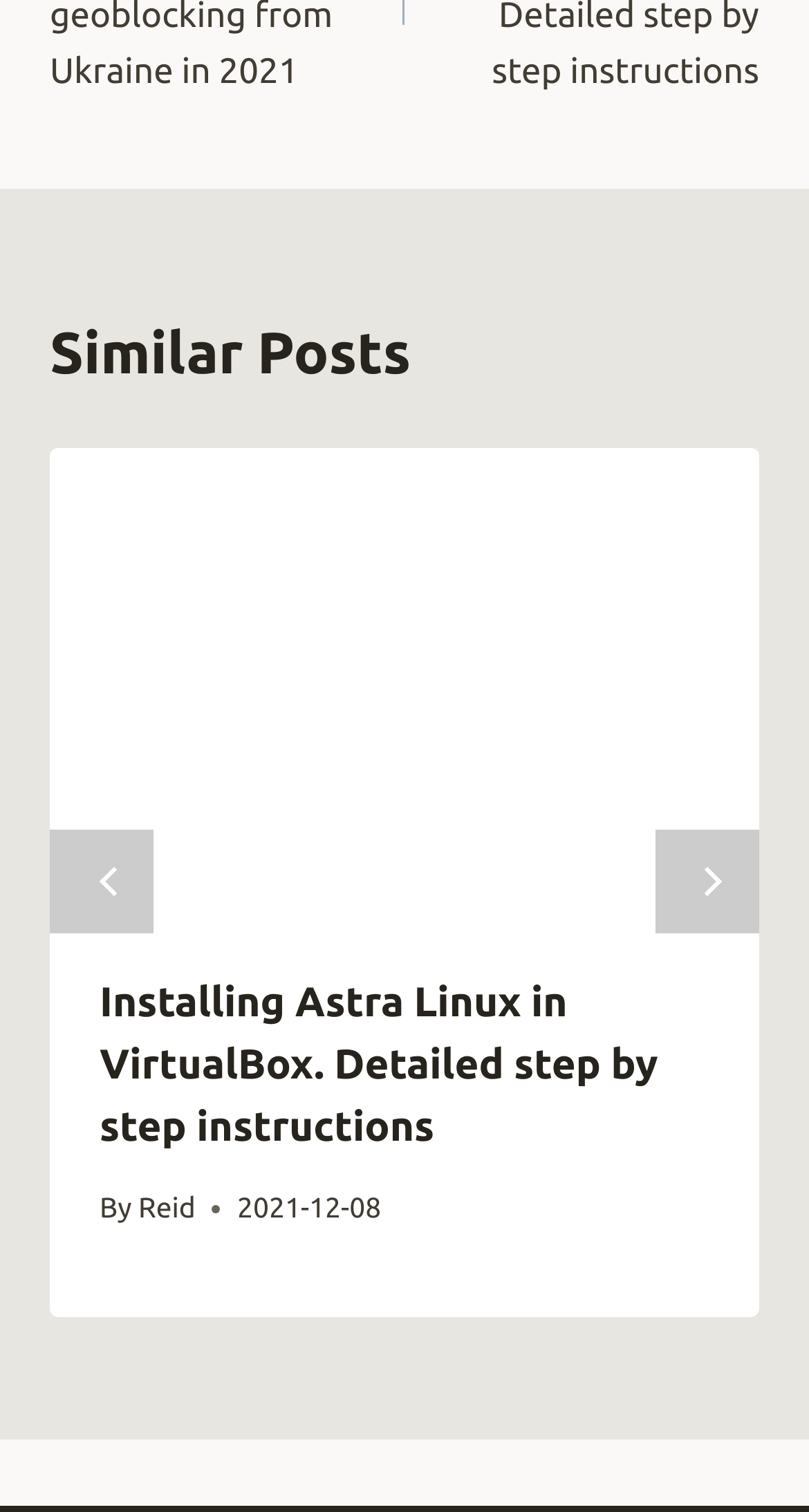Provide a short answer using a single word or phrase for the following question: 
Who is the author of the first article?

Reid